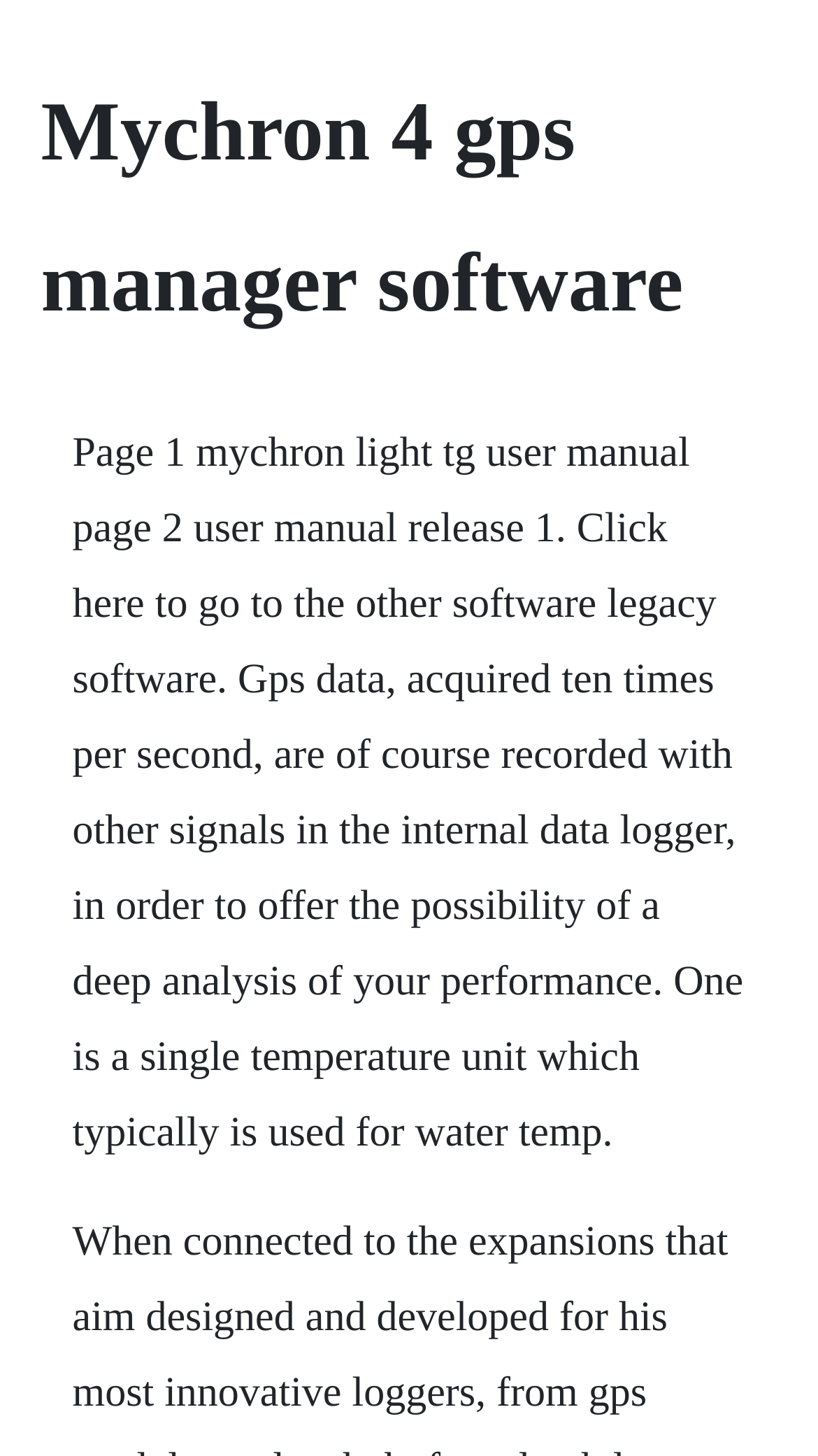Identify the primary heading of the webpage and provide its text.

Mychron 4 gps manager software